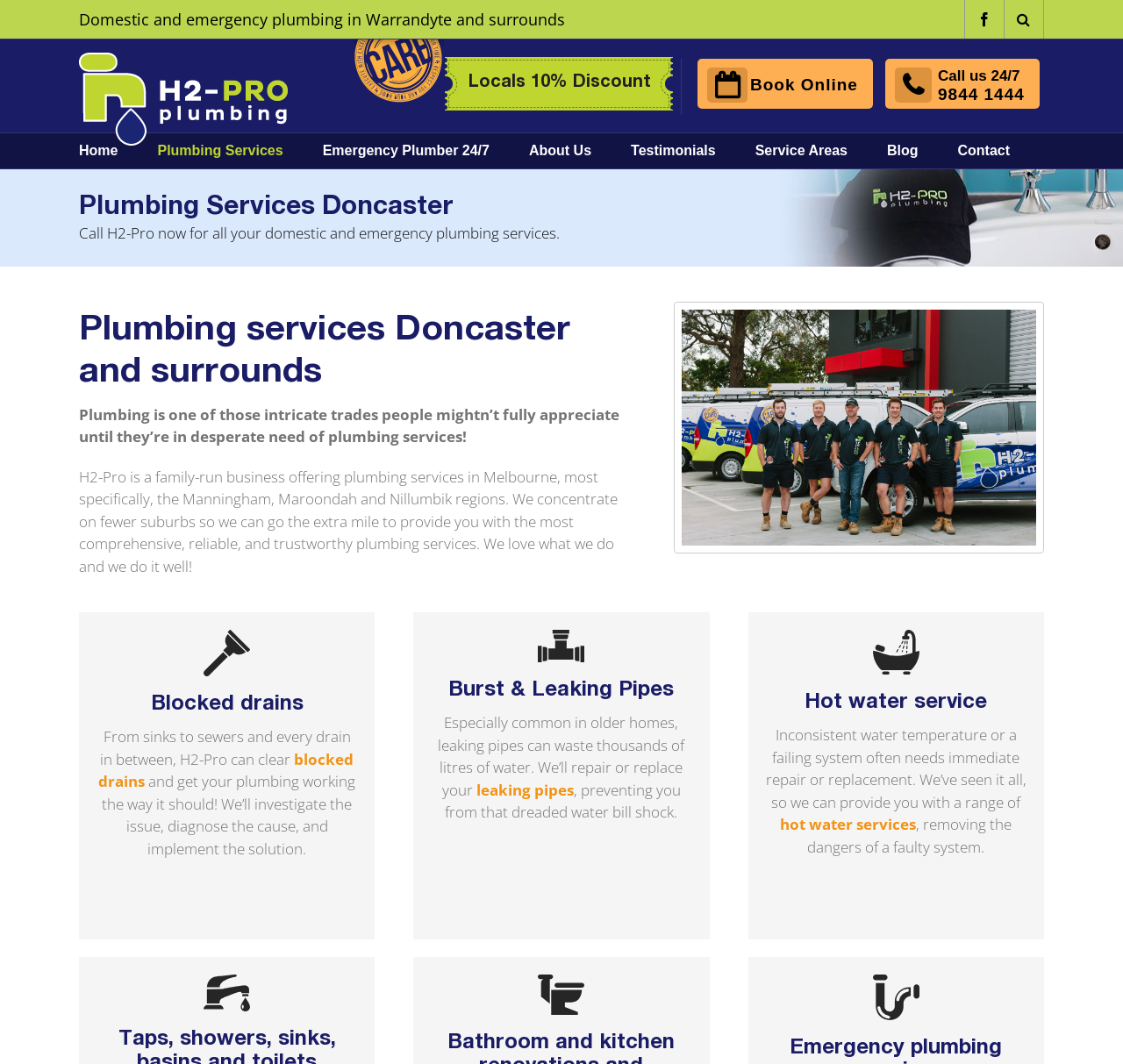What is the phone number to call for 24/7 plumbing services?
Ensure your answer is thorough and detailed.

I found the phone number by looking at the link with the text ' Call us 24/7 9844 1444' which is located at the top of the webpage.